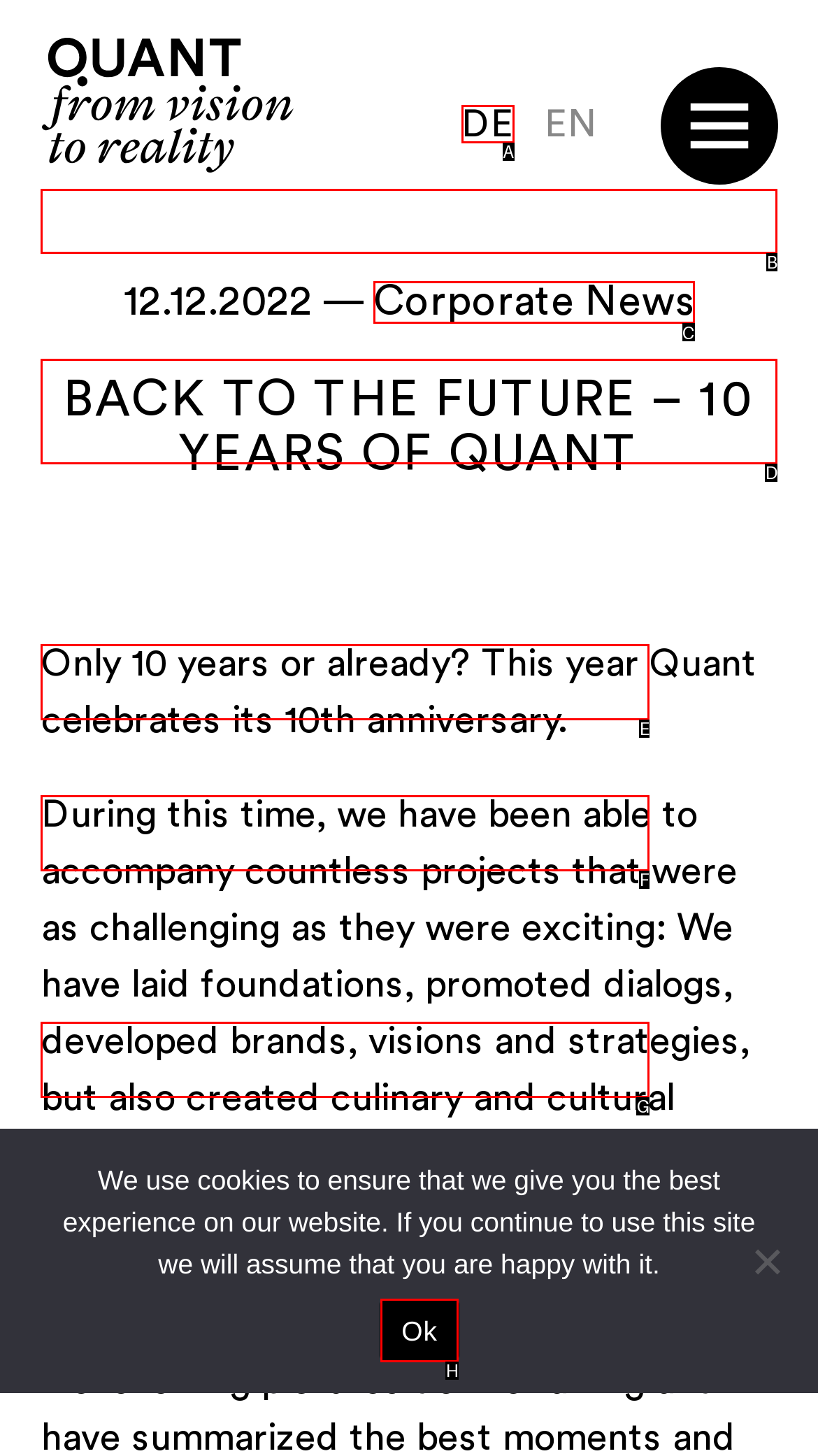From the given choices, which option should you click to complete this task: Search for a topic? Answer with the letter of the correct option.

B